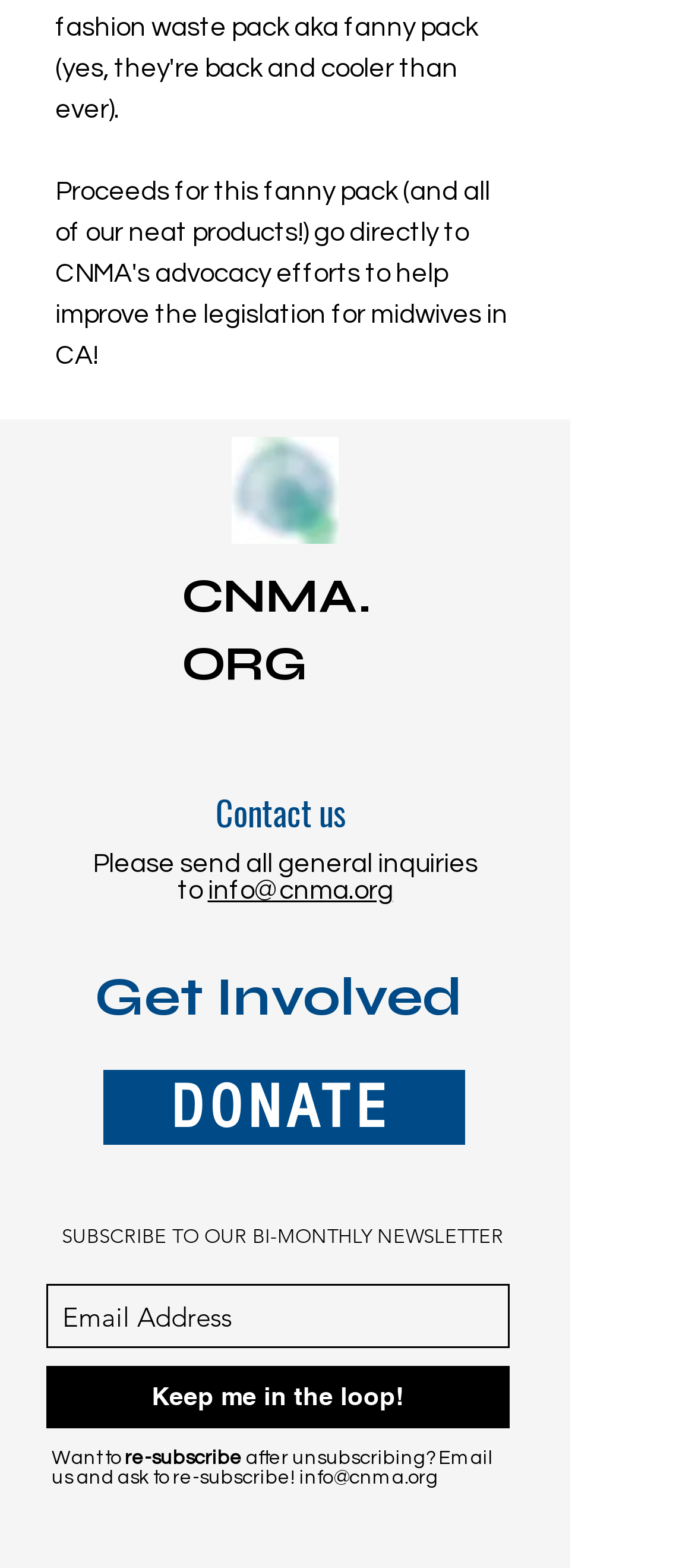Provide the bounding box coordinates for the area that should be clicked to complete the instruction: "Click the CNMA.ORG link".

[0.262, 0.362, 0.533, 0.442]